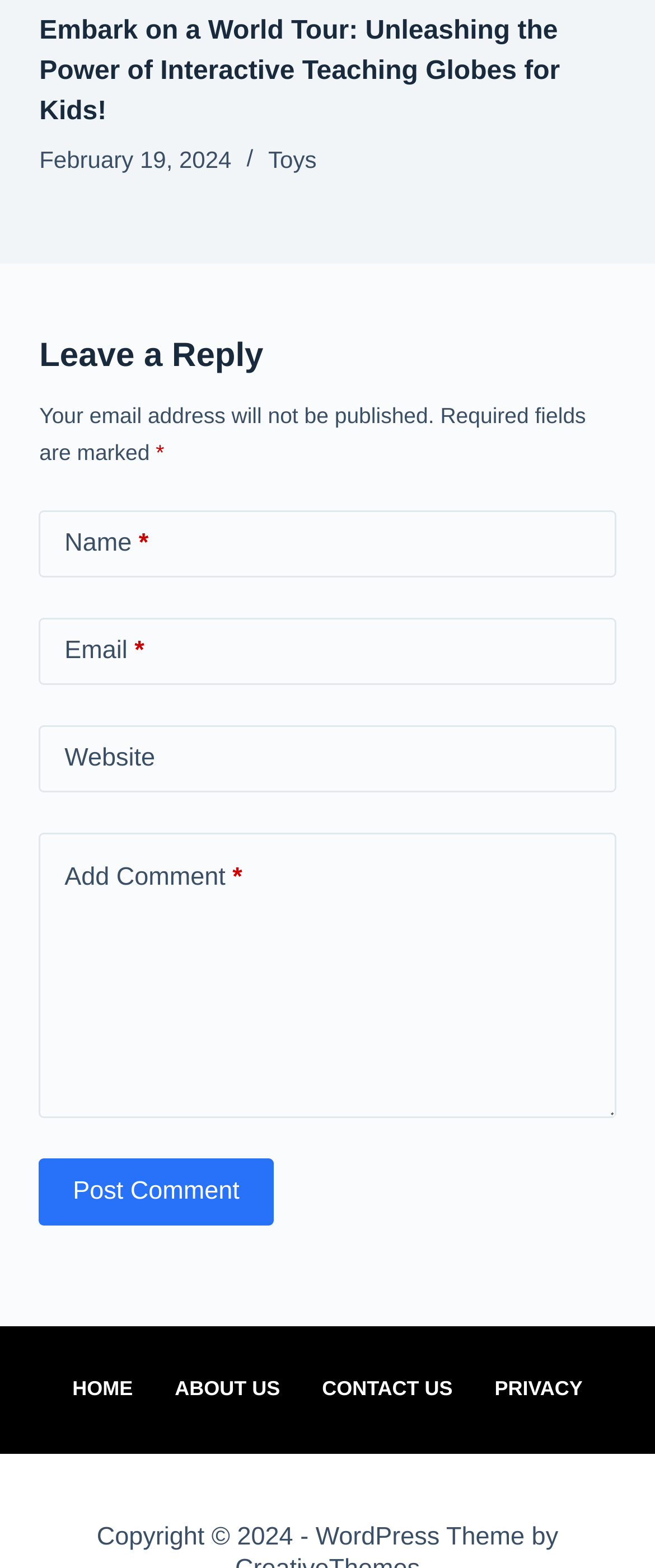Please identify the bounding box coordinates of the region to click in order to complete the given instruction: "Click on the 'HOME' menu item". The coordinates should be four float numbers between 0 and 1, i.e., [left, top, right, bottom].

[0.078, 0.878, 0.235, 0.895]